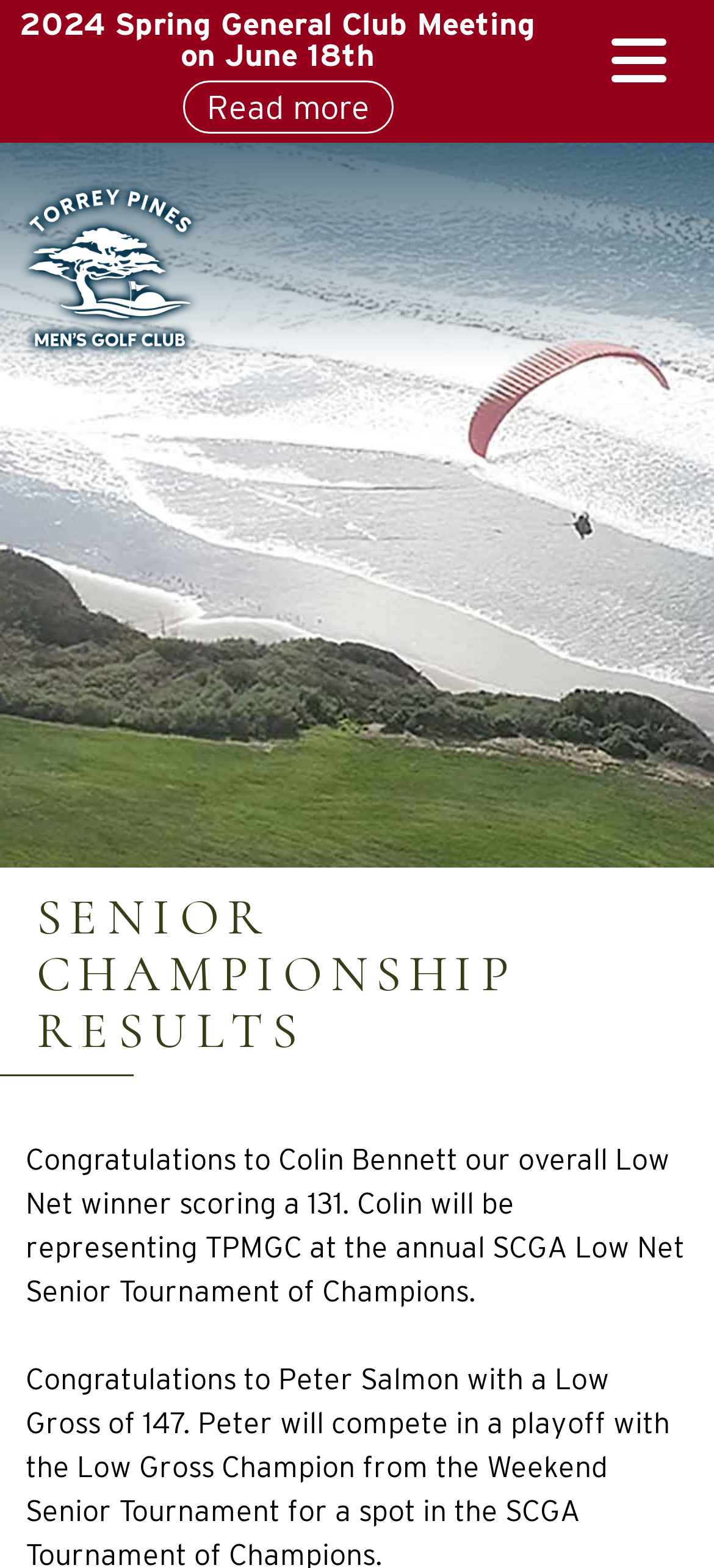Carefully examine the image and provide an in-depth answer to the question: What is Colin Bennett's score?

I found the answer by reading the congratulatory message 'Congratulations to Colin Bennett our overall Low Net winner scoring a 131.' which mentions Colin's score.